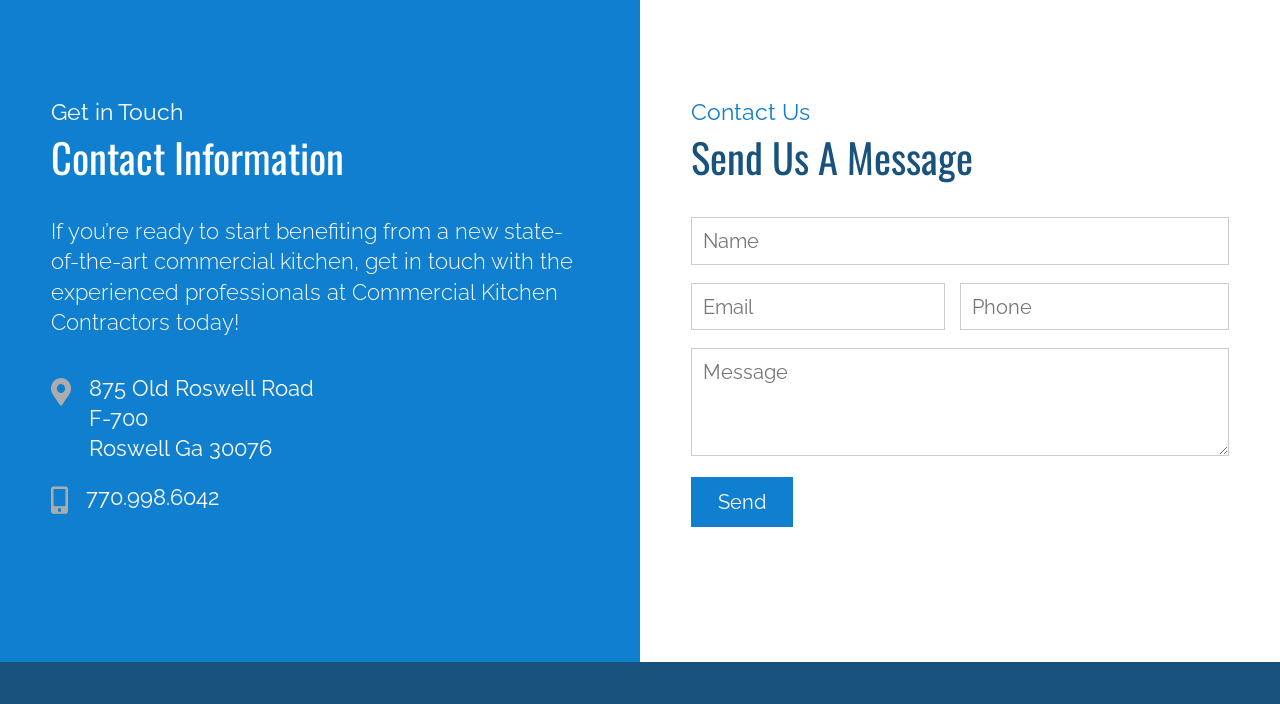What is the address of Commercial Kitchen Contractors?
Based on the screenshot, answer the question with a single word or phrase.

875 Old Roswell Road F-700 Roswell Ga 30076